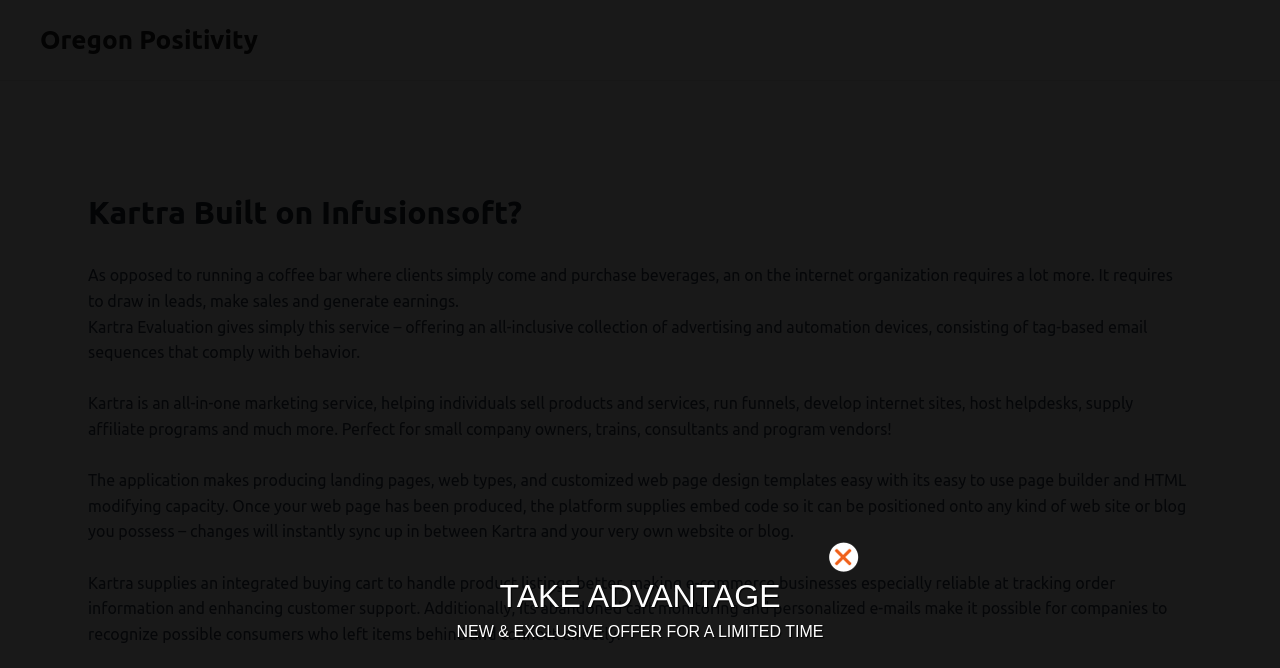What is Kartra?
Based on the screenshot, provide your answer in one word or phrase.

All-in-one marketing service